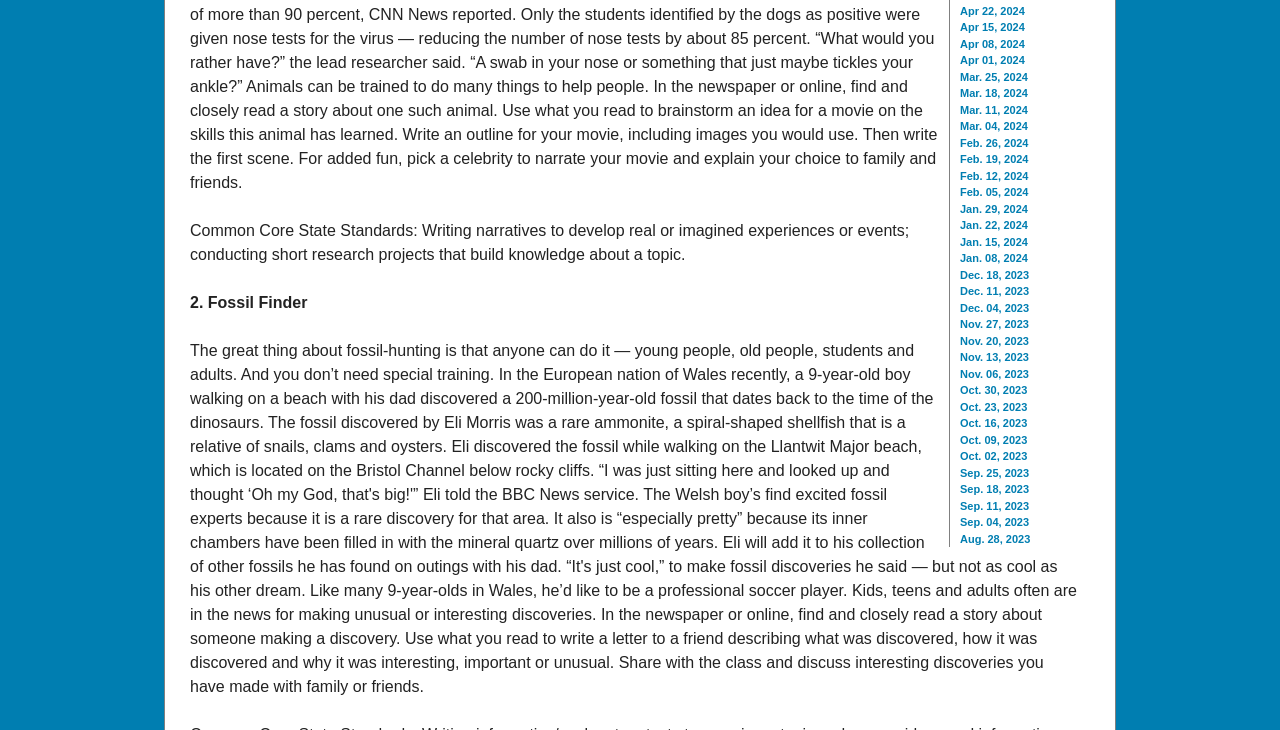Using the webpage screenshot, locate the HTML element that fits the following description and provide its bounding box: "Oct. 30, 2023".

[0.75, 0.526, 0.803, 0.542]